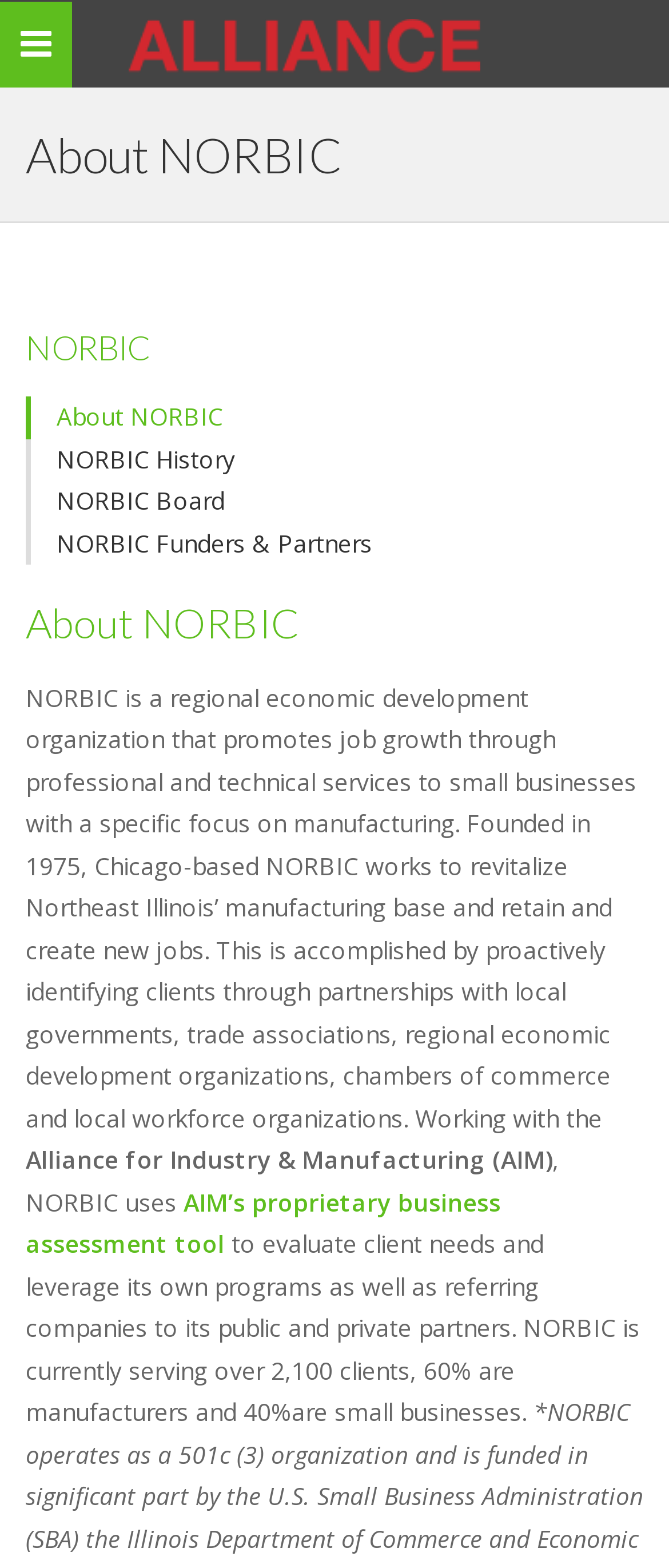Provide a brief response in the form of a single word or phrase:
What is the focus of NORBIC?

Job growth